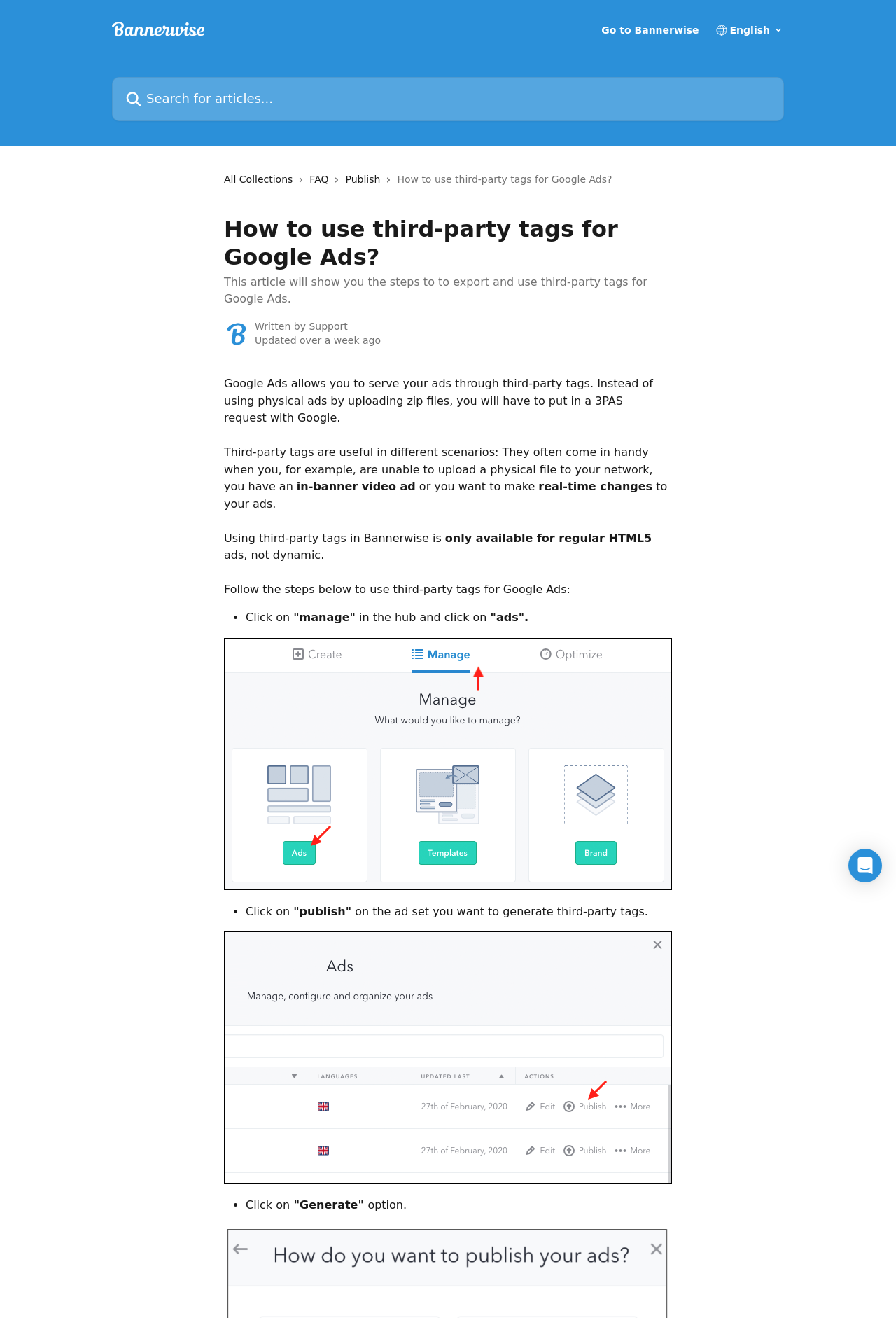What is the first step to use third-party tags for Google Ads?
Give a detailed response to the question by analyzing the screenshot.

According to the webpage, the first step to use third-party tags for Google Ads is to click on 'manage' in the hub and then click on 'ads'.